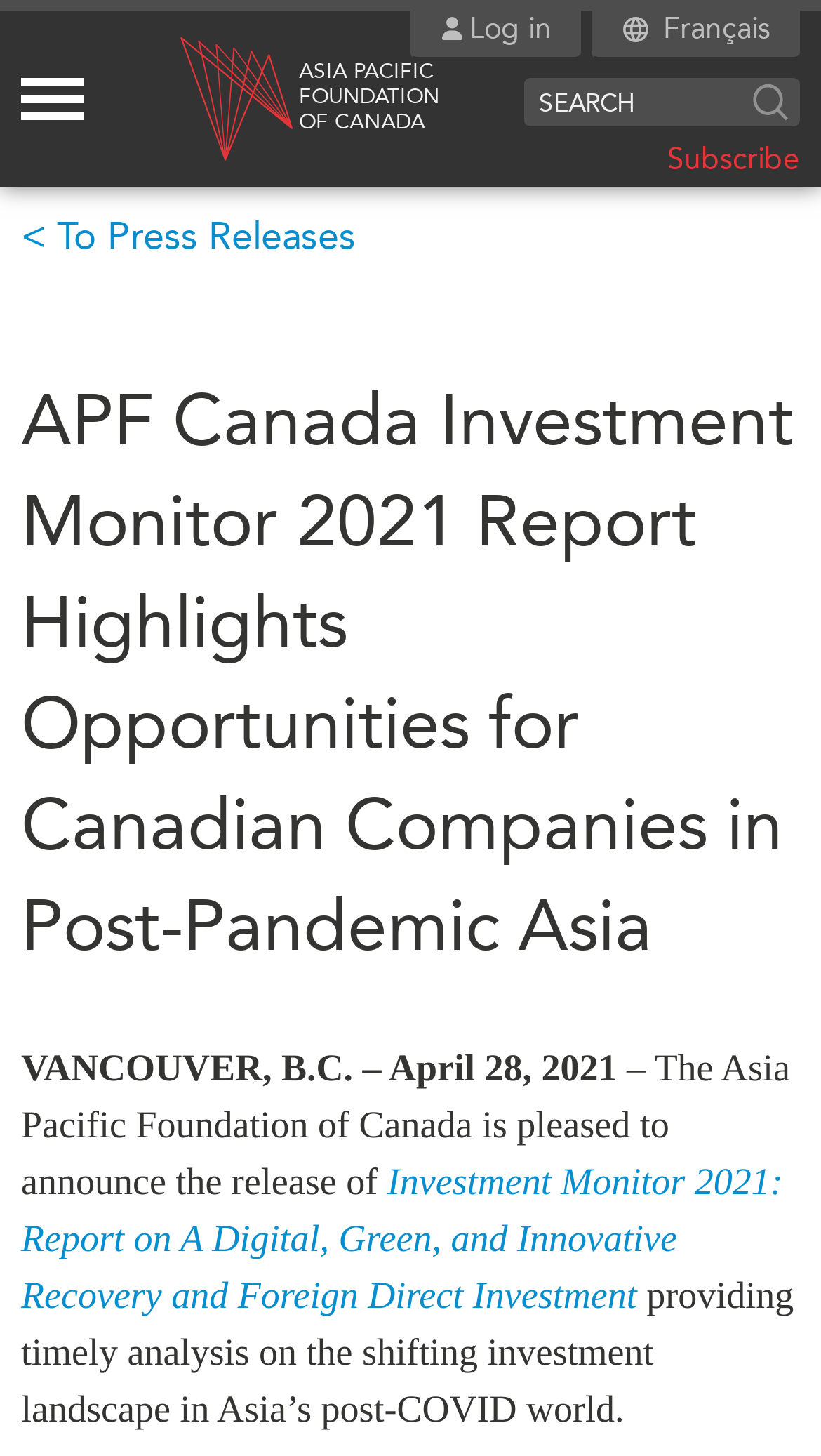Find the bounding box coordinates for the element that must be clicked to complete the instruction: "Log in to the website". The coordinates should be four float numbers between 0 and 1, indicated as [left, top, right, bottom].

[0.538, 0.0, 0.672, 0.039]